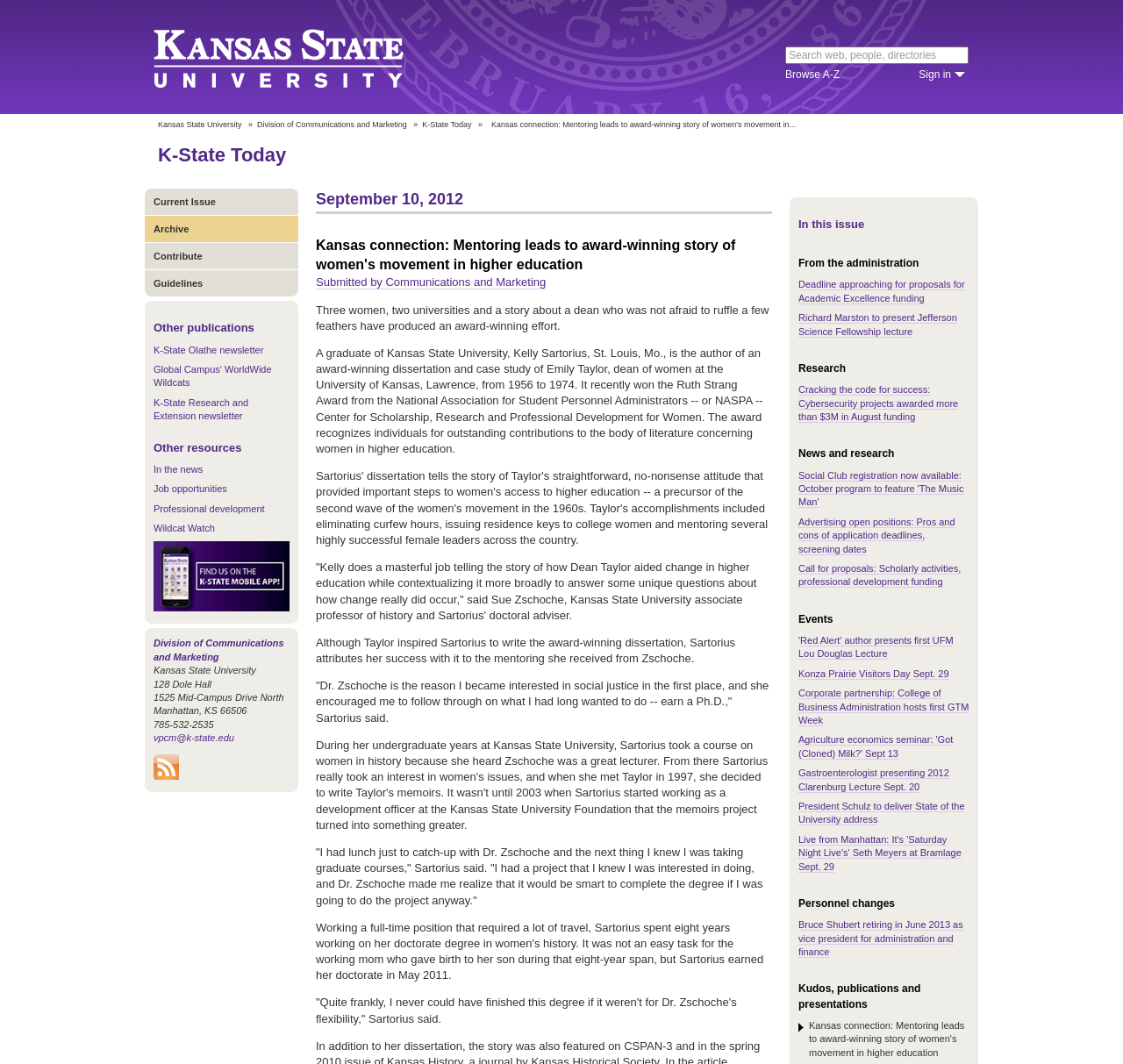Find the bounding box coordinates for the element that must be clicked to complete the instruction: "Find us on the K-State Mobile App!". The coordinates should be four float numbers between 0 and 1, indicated as [left, top, right, bottom].

[0.137, 0.566, 0.258, 0.576]